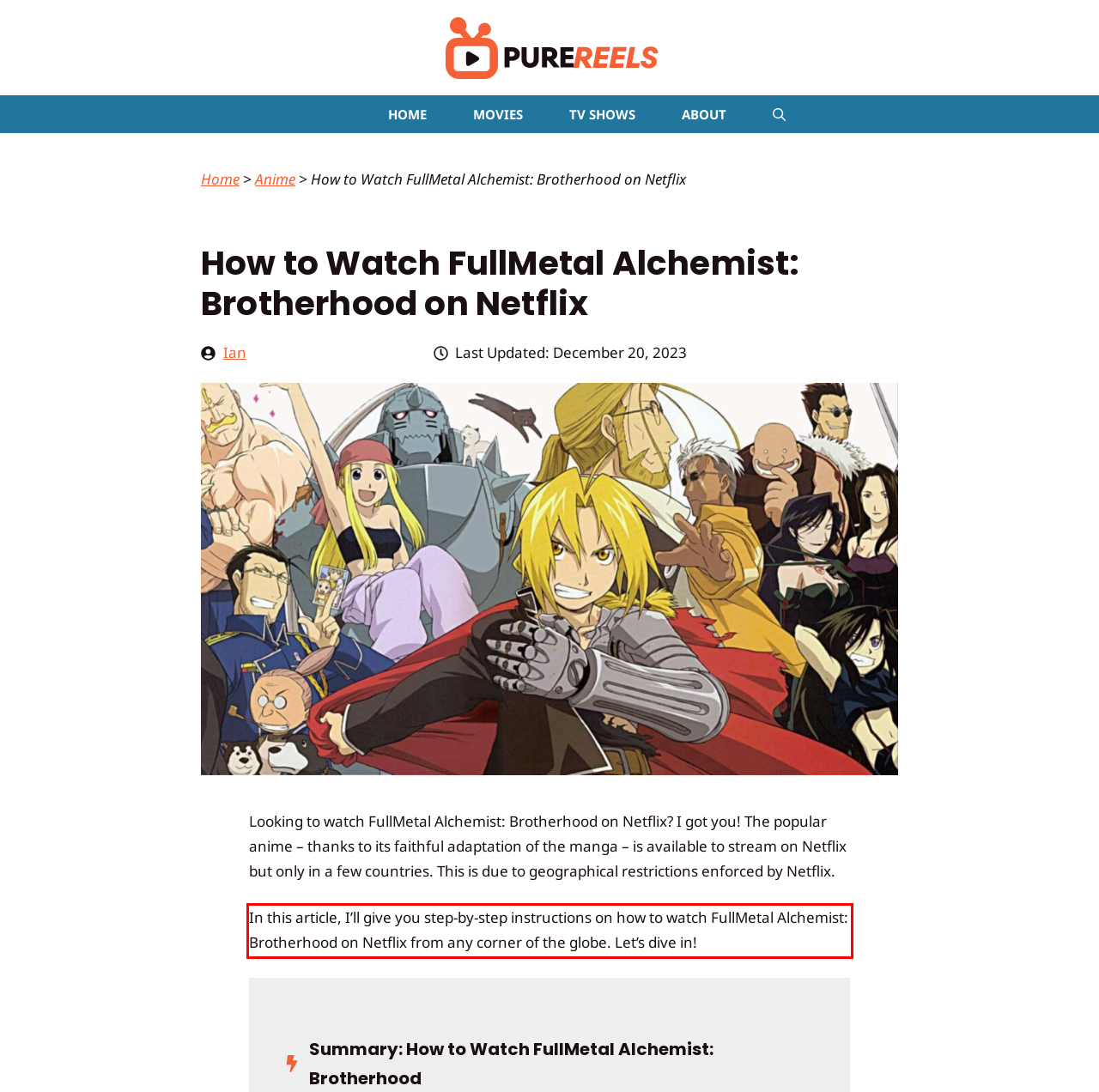In the given screenshot, locate the red bounding box and extract the text content from within it.

In this article, I’ll give you step-by-step instructions on how to watch FullMetal Alchemist: Brotherhood on Netflix from any corner of the globe. Let’s dive in!